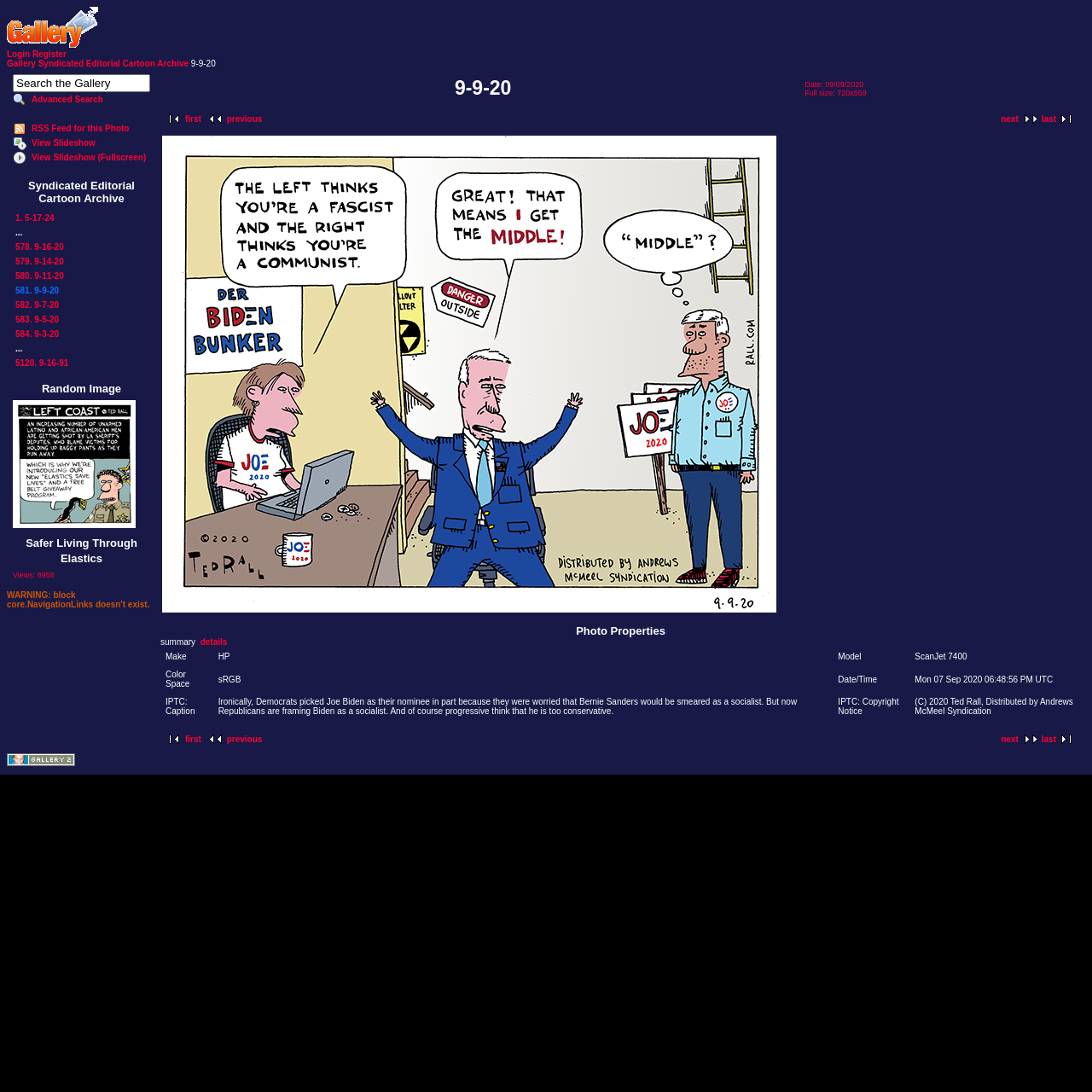What is the date of the photo?
Answer the question with as much detail as you can, using the image as a reference.

The date of the photo can be found in the 'Photo Properties' section, which is located below the image. The date is specified as 'Date: 09/09/2020 Full size: 720x559'.